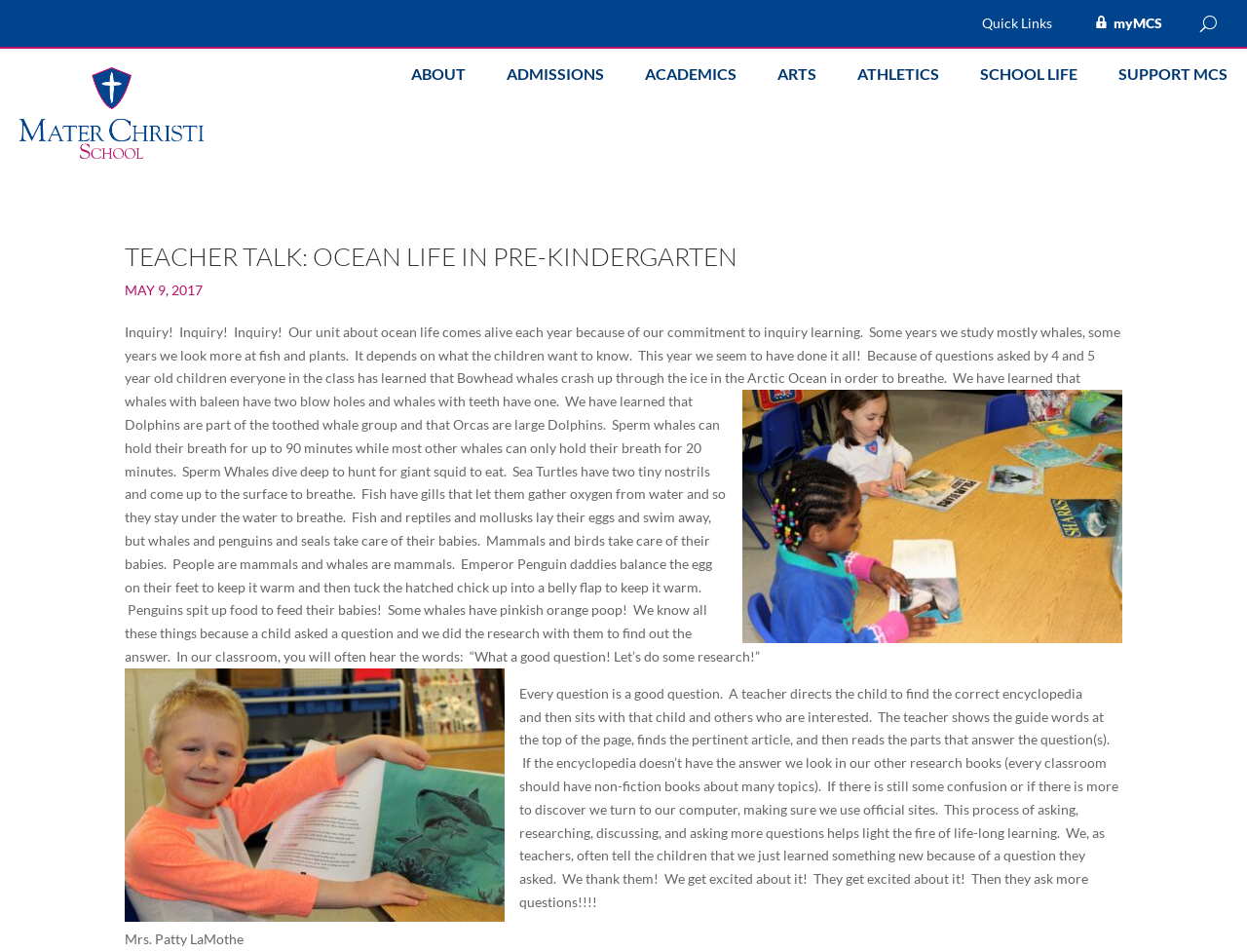Determine the bounding box coordinates for the HTML element described here: "YouTube".

None